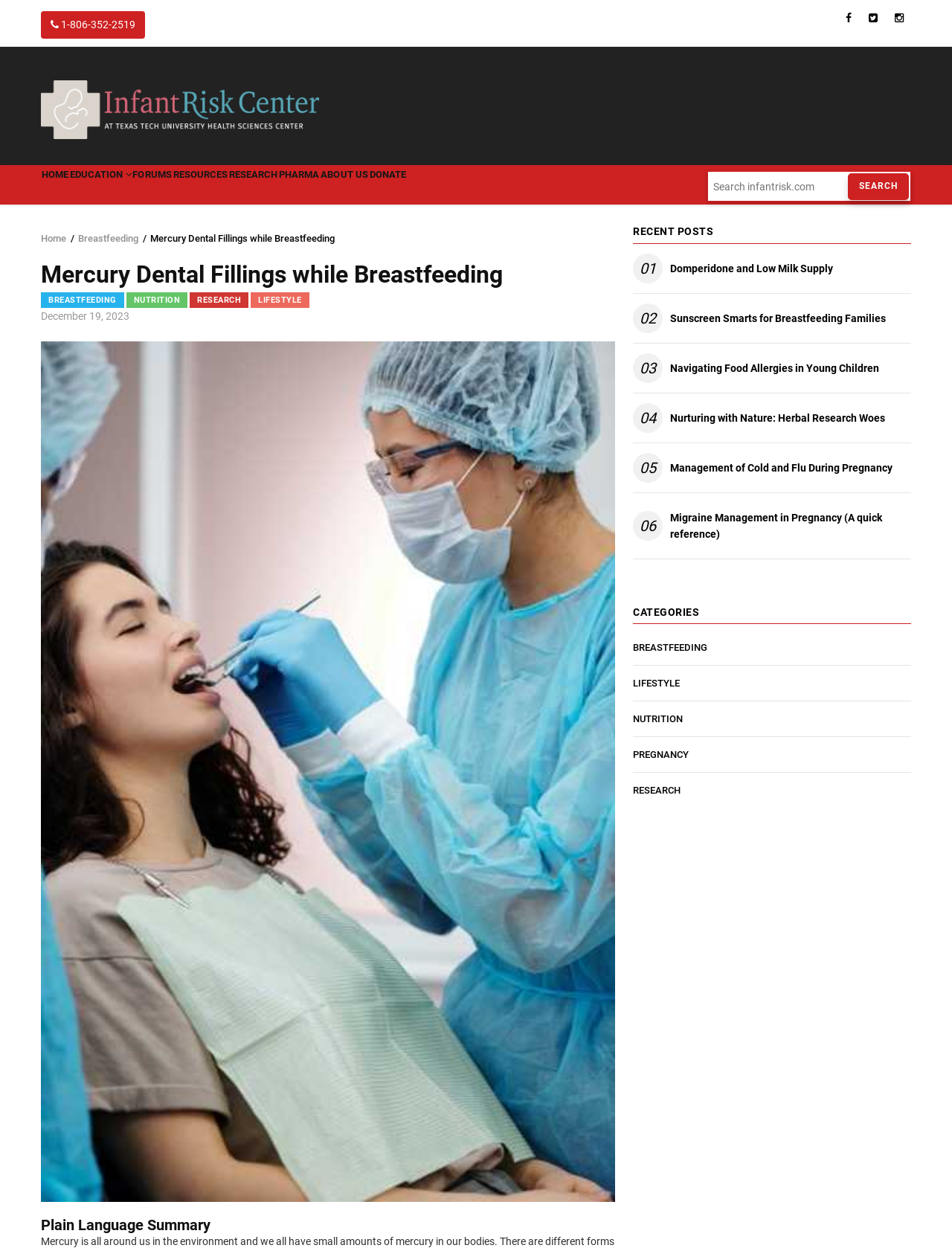Locate the bounding box coordinates of the segment that needs to be clicked to meet this instruction: "Read about Breastfeeding".

[0.082, 0.189, 0.145, 0.198]